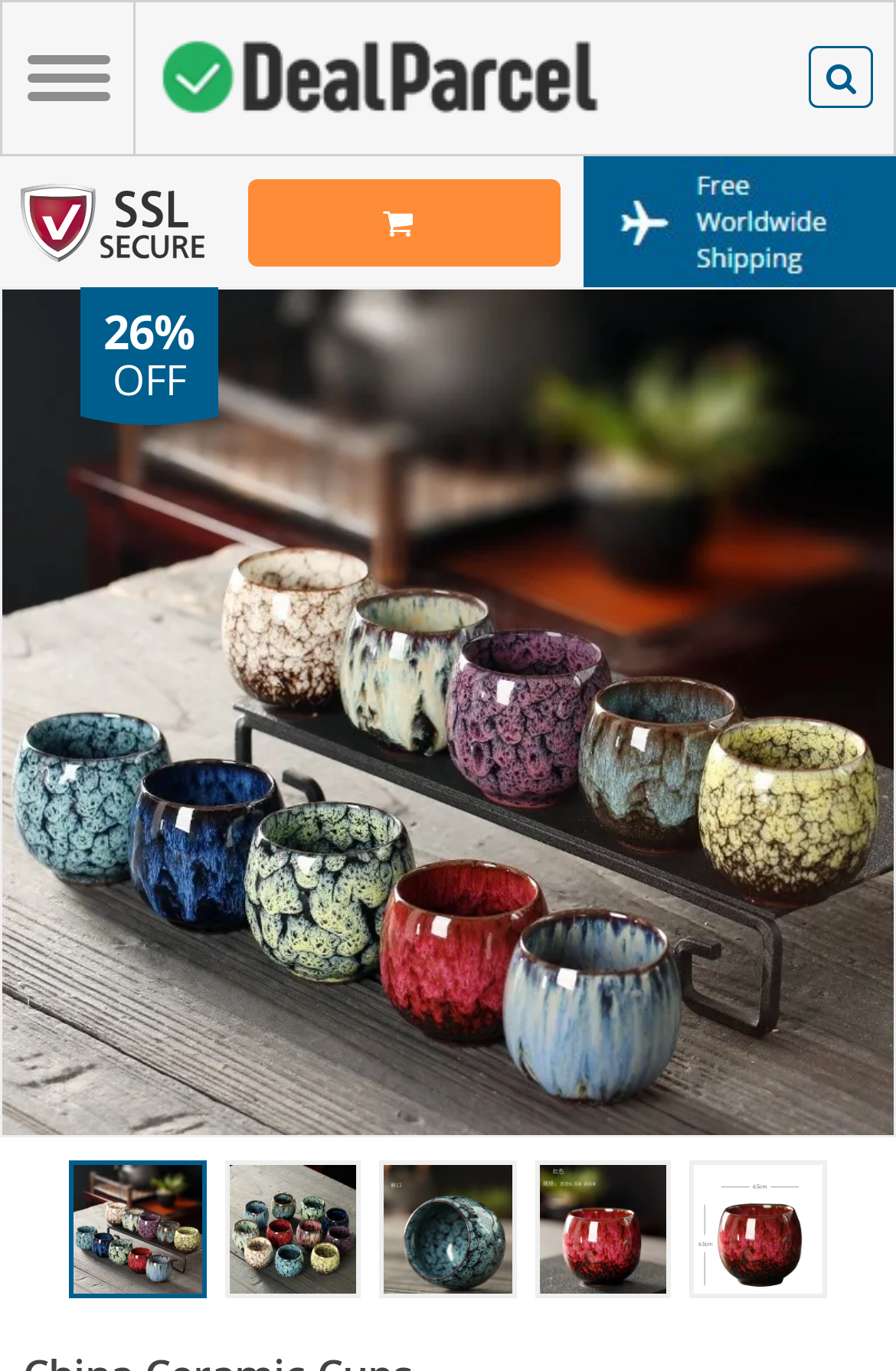Determine the heading of the webpage and extract its text content.

China Ceramic Cups